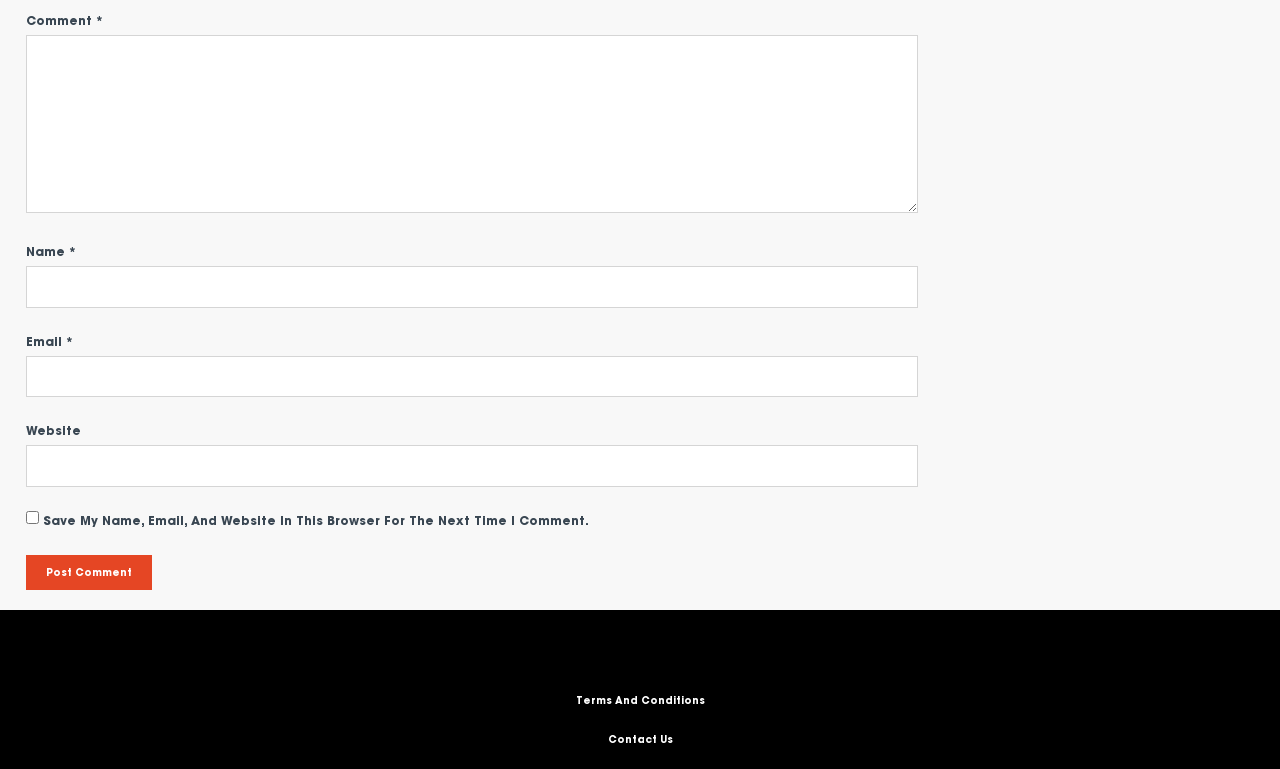Find the bounding box coordinates for the UI element that matches this description: "Contact Us".

[0.475, 0.952, 0.525, 0.972]